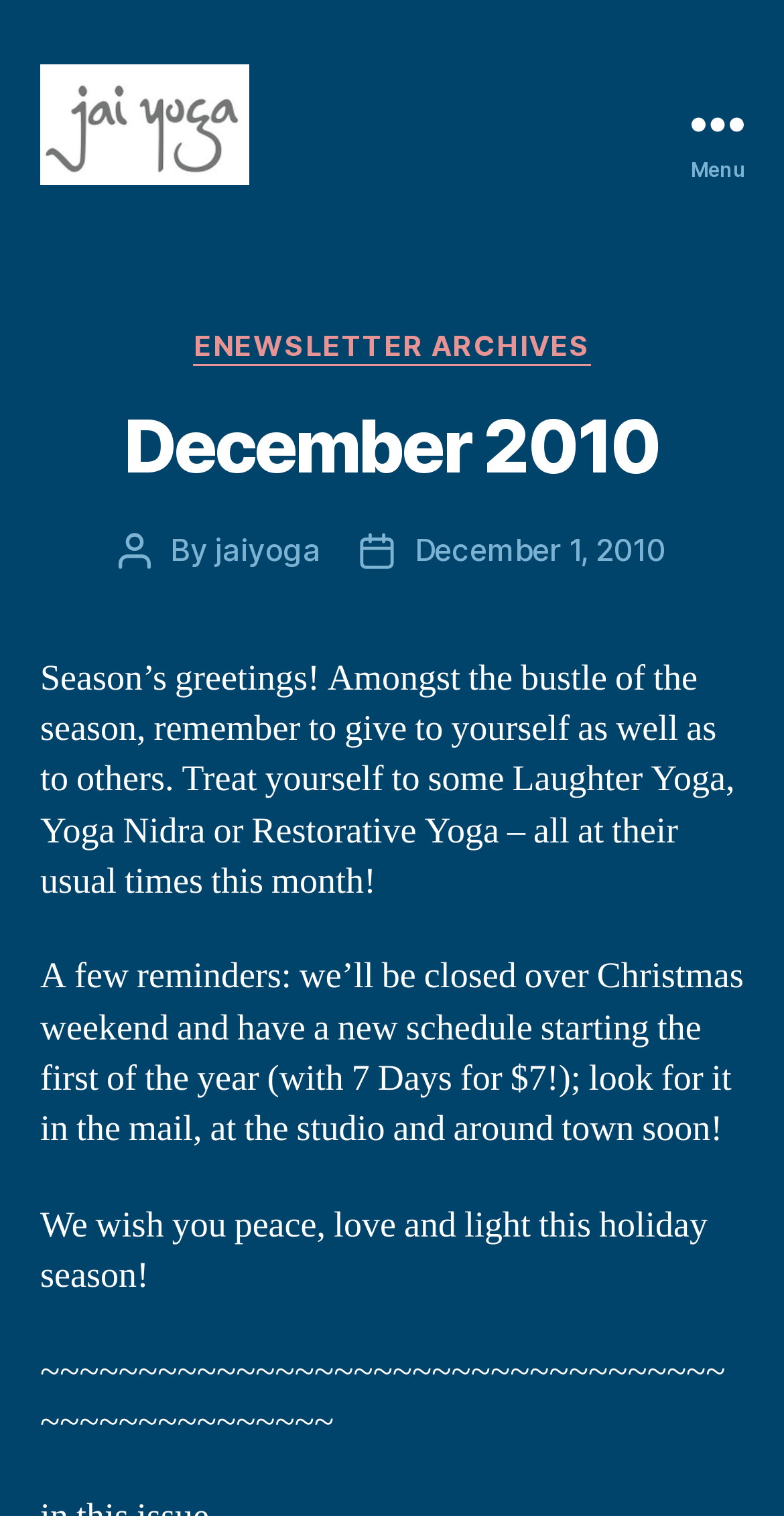What is the date of the post?
Look at the image and answer the question with a single word or phrase.

December 1, 2010